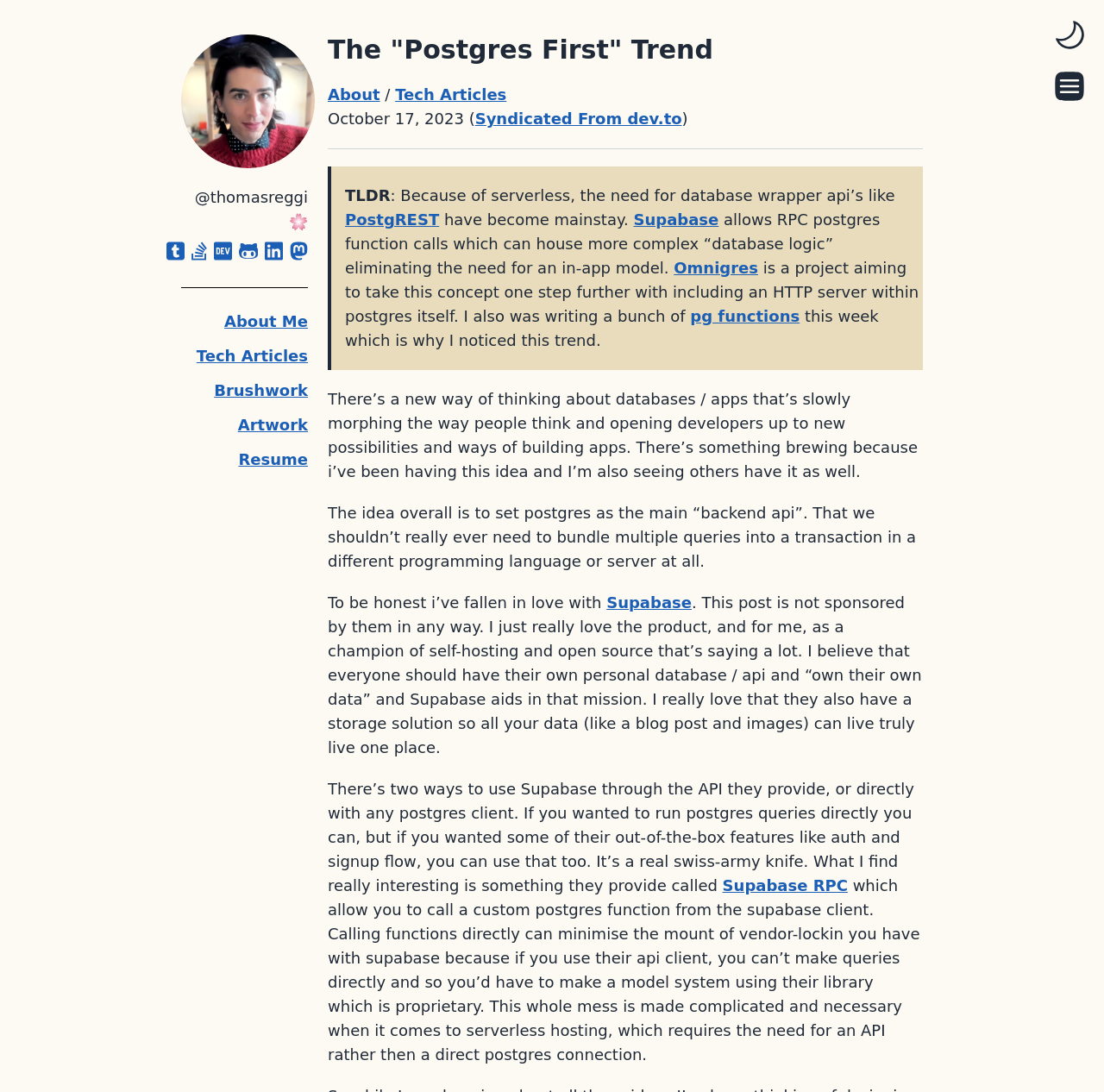Locate the bounding box coordinates of the segment that needs to be clicked to meet this instruction: "Click on the author's profile image".

[0.164, 0.032, 0.285, 0.154]